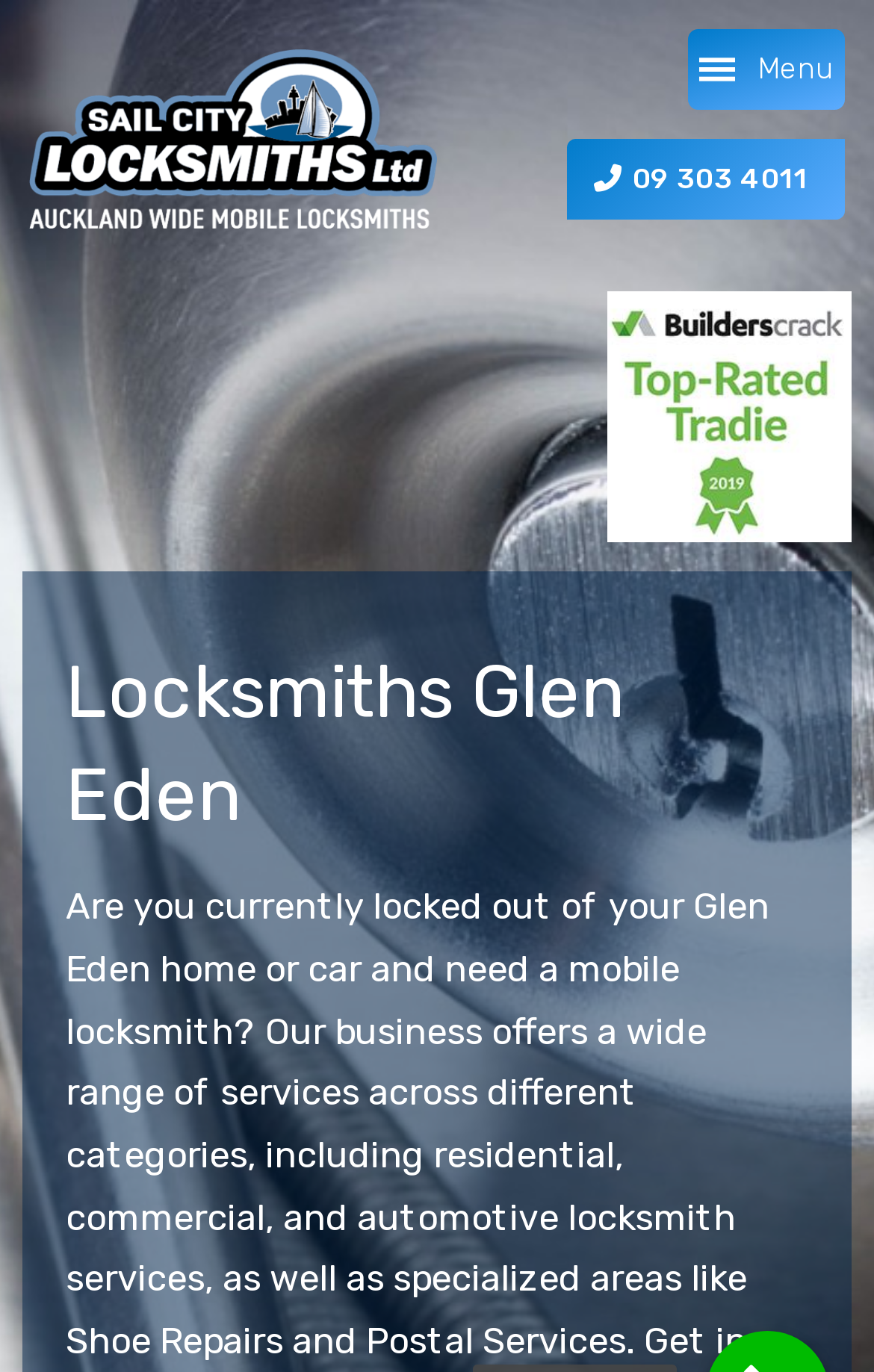Give a concise answer using one word or a phrase to the following question:
What is the logo of the locksmith company?

Sail City Locksmiths